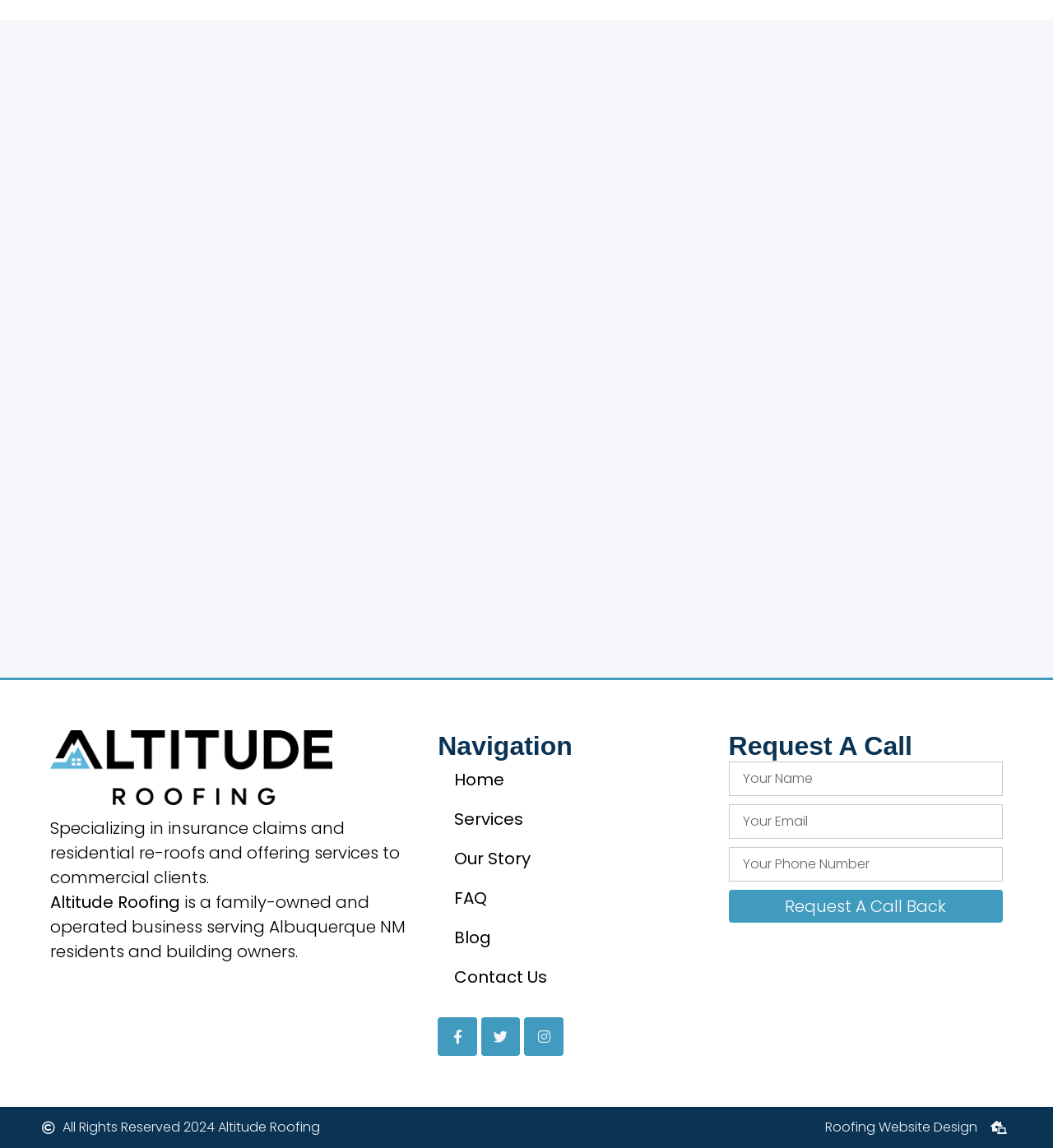What is the location of the company?
Examine the webpage screenshot and provide an in-depth answer to the question.

The location of the company is mentioned in the static text 'is a family-owned and operated business serving Albuquerque NM residents and building owners.' at the top of the webpage.